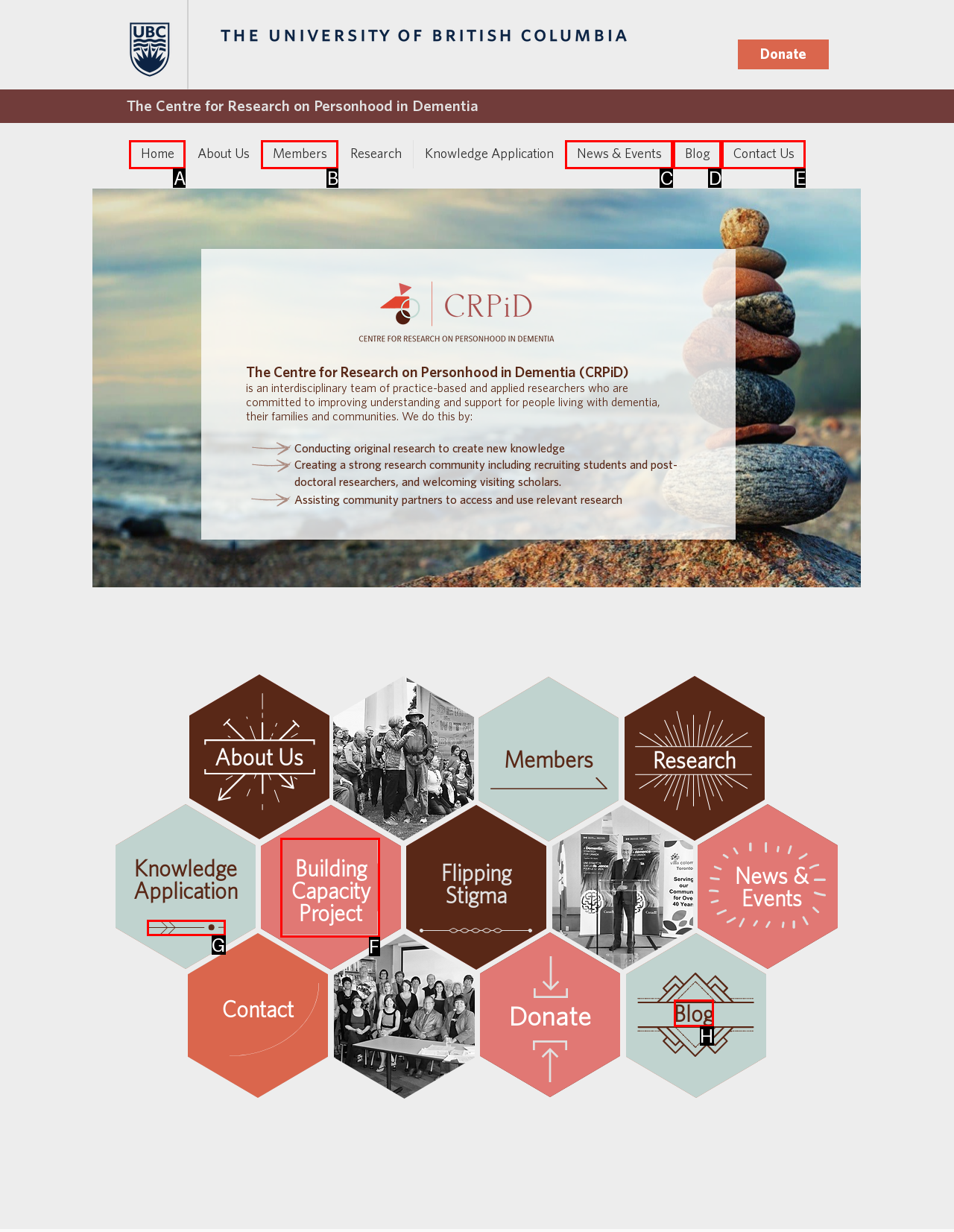Identify the HTML element that matches the description: News & Events. Provide the letter of the correct option from the choices.

C